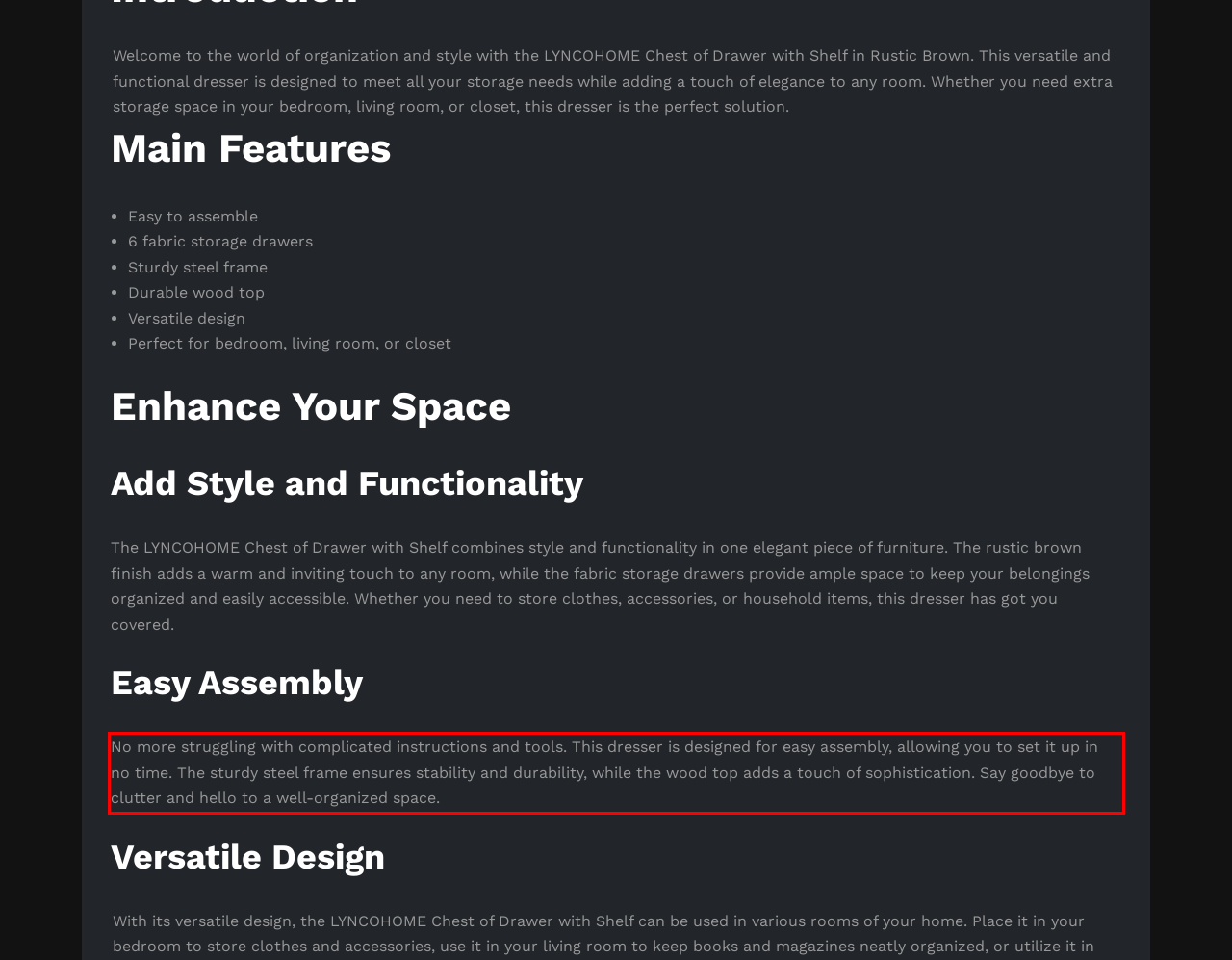Given a screenshot of a webpage, locate the red bounding box and extract the text it encloses.

No more struggling with complicated instructions and tools. This dresser is designed for easy assembly, allowing you to set it up in no time. The sturdy steel frame ensures stability and durability, while the wood top adds a touch of sophistication. Say goodbye to clutter and hello to a well-organized space.